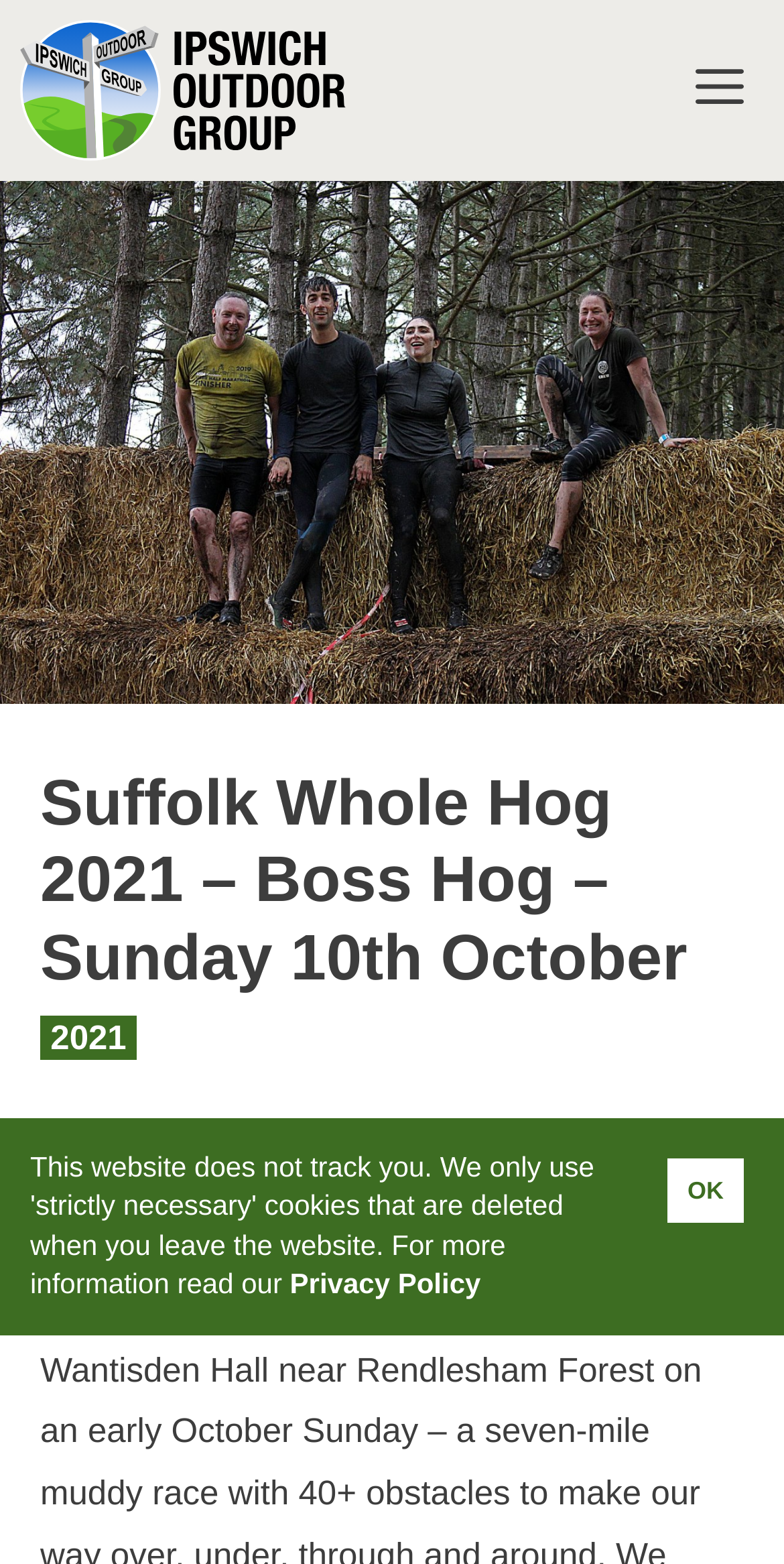What is the event date?
Please provide a detailed and thorough answer to the question.

I found the answer by examining the heading element that contains the text 'Suffolk Whole Hog 2021 – Boss Hog – Sunday 10th October', which suggests that the event took place on a Sunday, specifically the 10th of October.